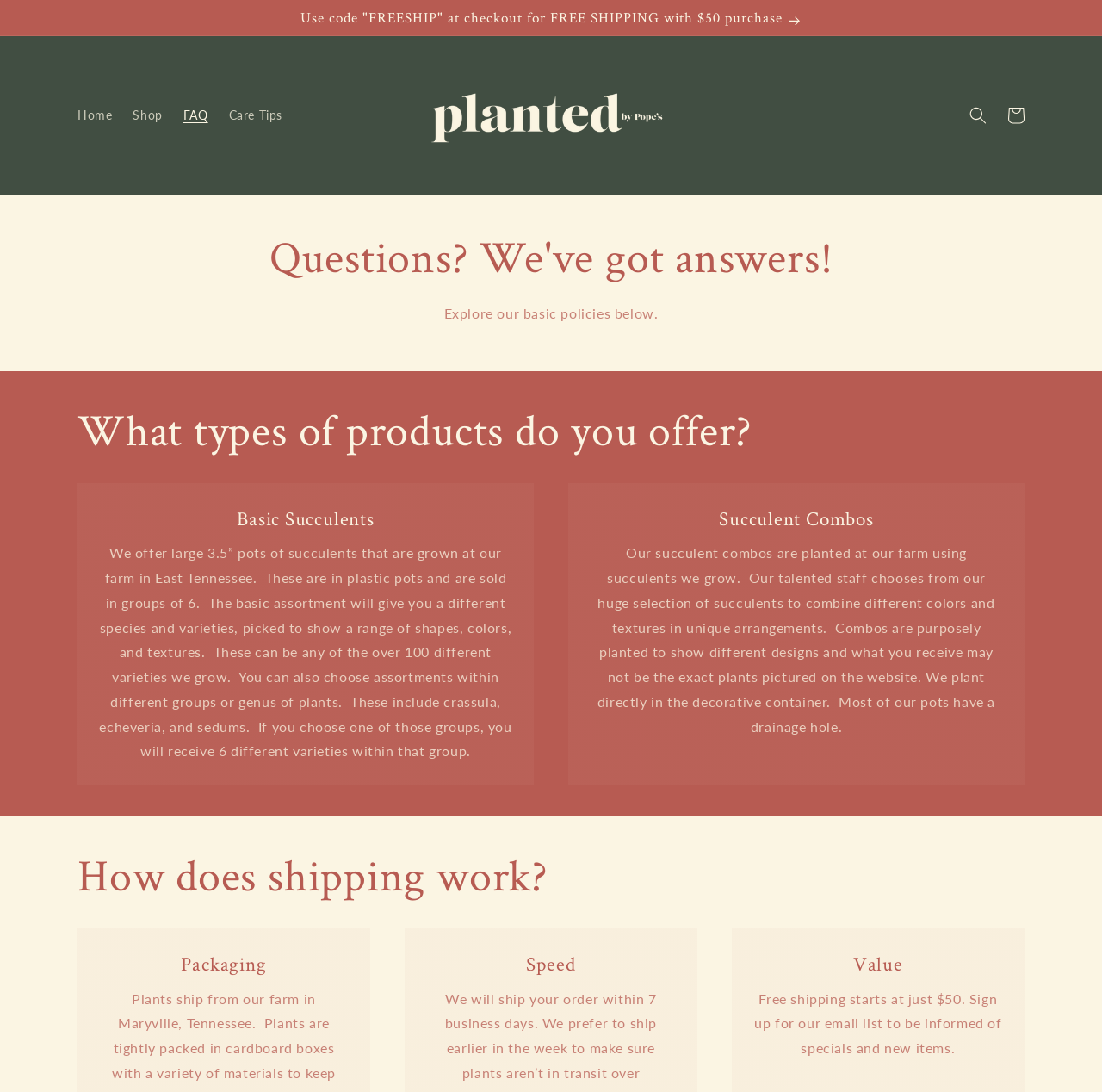What is the format of the succulent combos?
Look at the image and provide a detailed response to the question.

According to the webpage, the succulent combos are 'purposely planted to show different designs' and 'our talented staff chooses from our huge selection of succulents to combine different colors and textures in unique arrangements', indicating that each combo is a unique arrangement of succulents.